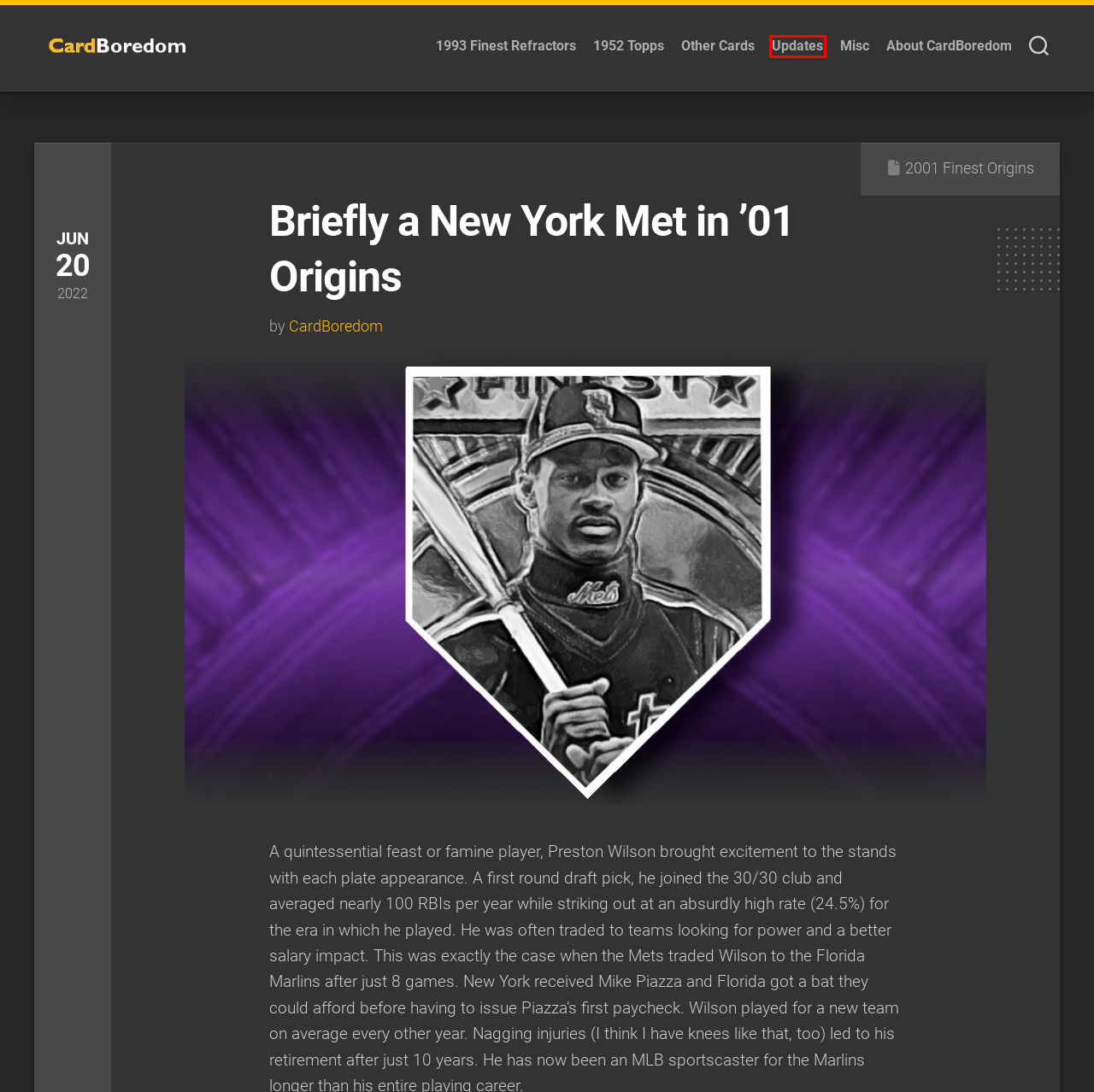Examine the screenshot of a webpage with a red bounding box around an element. Then, select the webpage description that best represents the new page after clicking the highlighted element. Here are the descriptions:
A. The Other Cards of My Collection – CardBoredom: Baseball Card Blog
B. Other Discussions – CardBoredom: Baseball Card Blog
C. Building the 1993 Finest Refractors Set – CardBoredom: Baseball Card Blog
D. CardBoredom: Baseball Card Blog
E. About CardBoredom – CardBoredom: Baseball Card Blog
F. Collecting Updates – CardBoredom: Baseball Card Blog
G. 2001 Finest Origins – CardBoredom: Baseball Card Blog
H. CardBoredom – CardBoredom: Baseball Card Blog

F